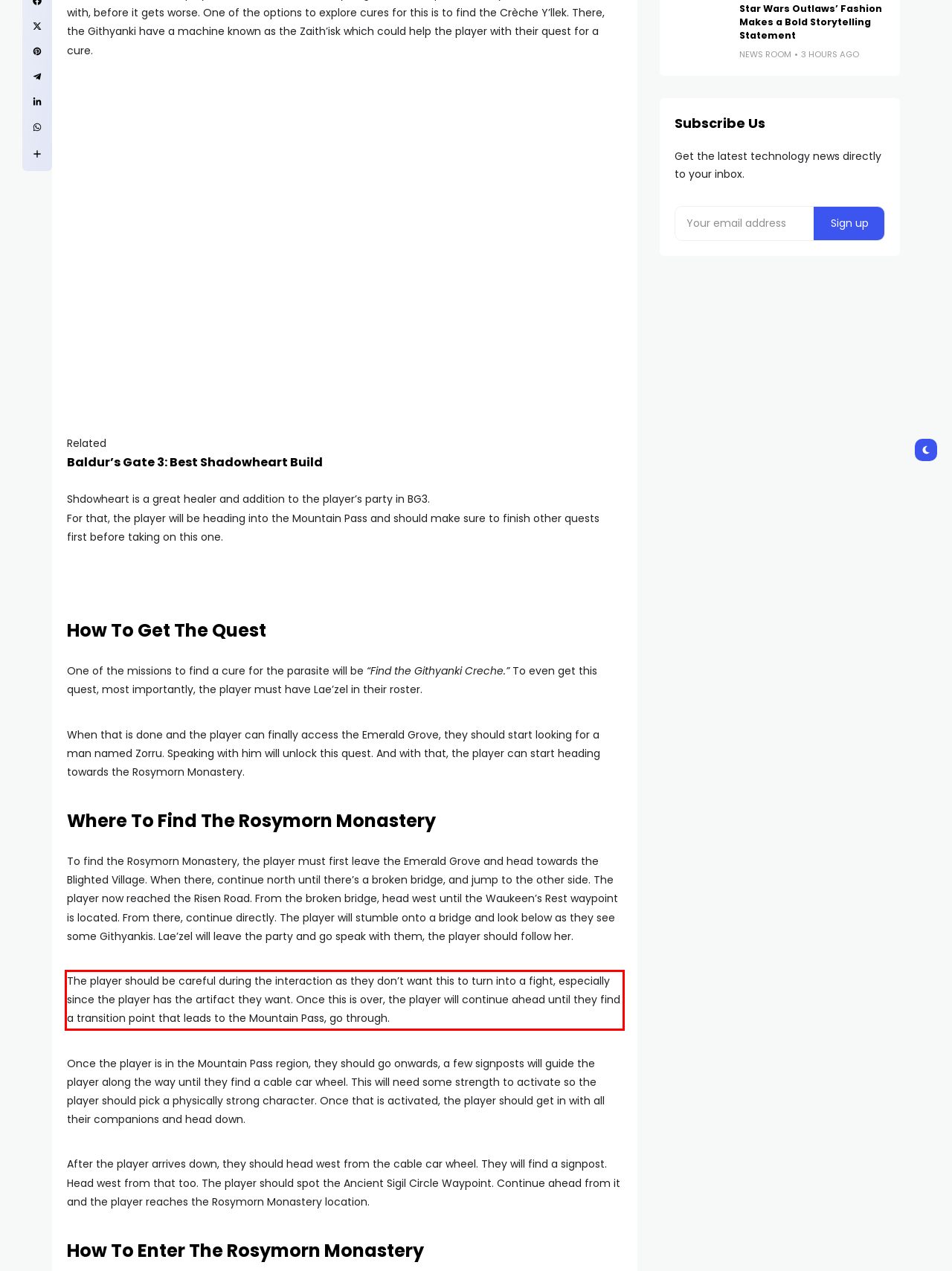Using the provided webpage screenshot, identify and read the text within the red rectangle bounding box.

The player should be careful during the interaction as they don’t want this to turn into a fight, especially since the player has the artifact they want. Once this is over, the player will continue ahead until they find a transition point that leads to the Mountain Pass, go through.